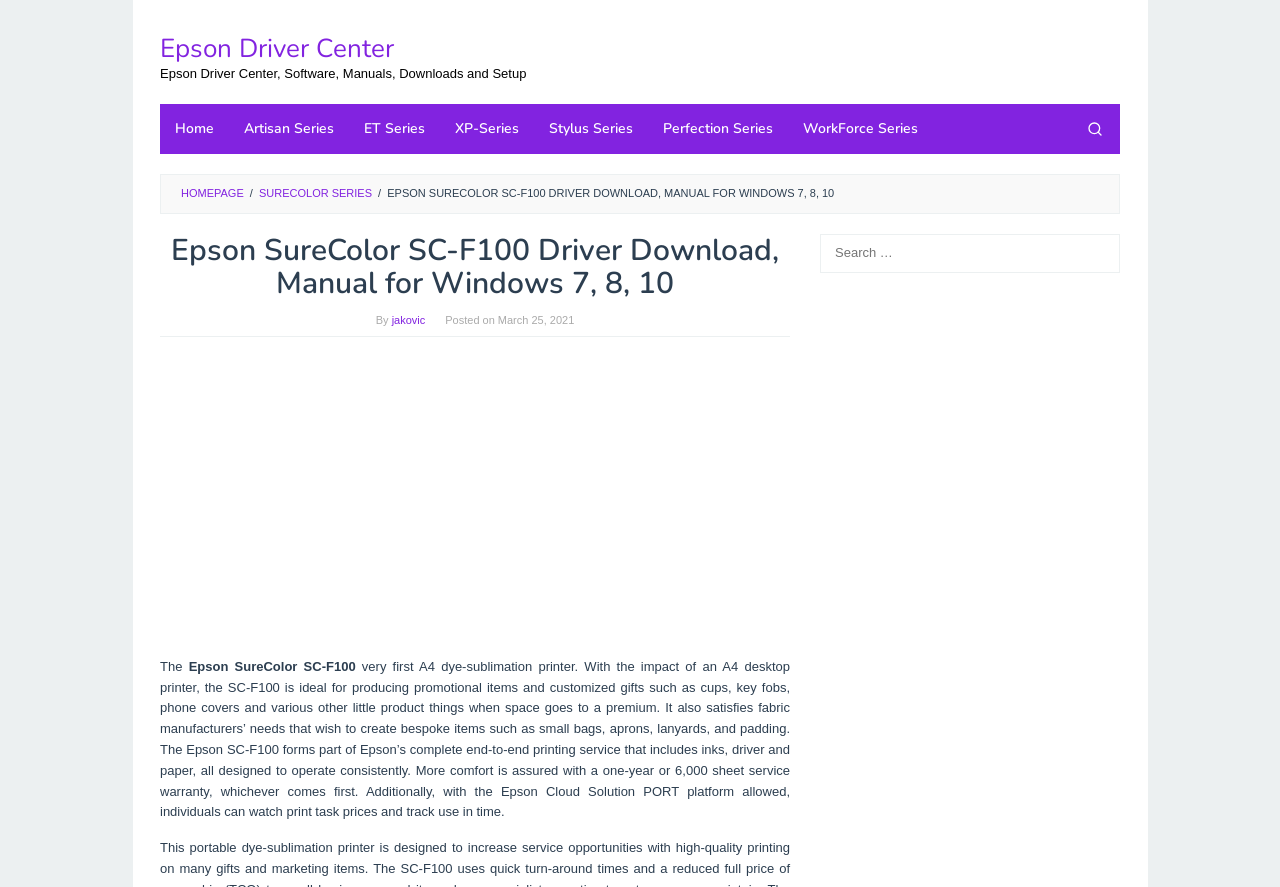What is the ideal use of the SC-F100 printer?
We need a detailed and meticulous answer to the question.

According to the webpage, the SC-F100 printer is ideal for producing promotional items and customized gifts such as cups, key fobs, phone covers, and various other little product things when space goes to a premium. This information can be found in the main content section of the webpage.